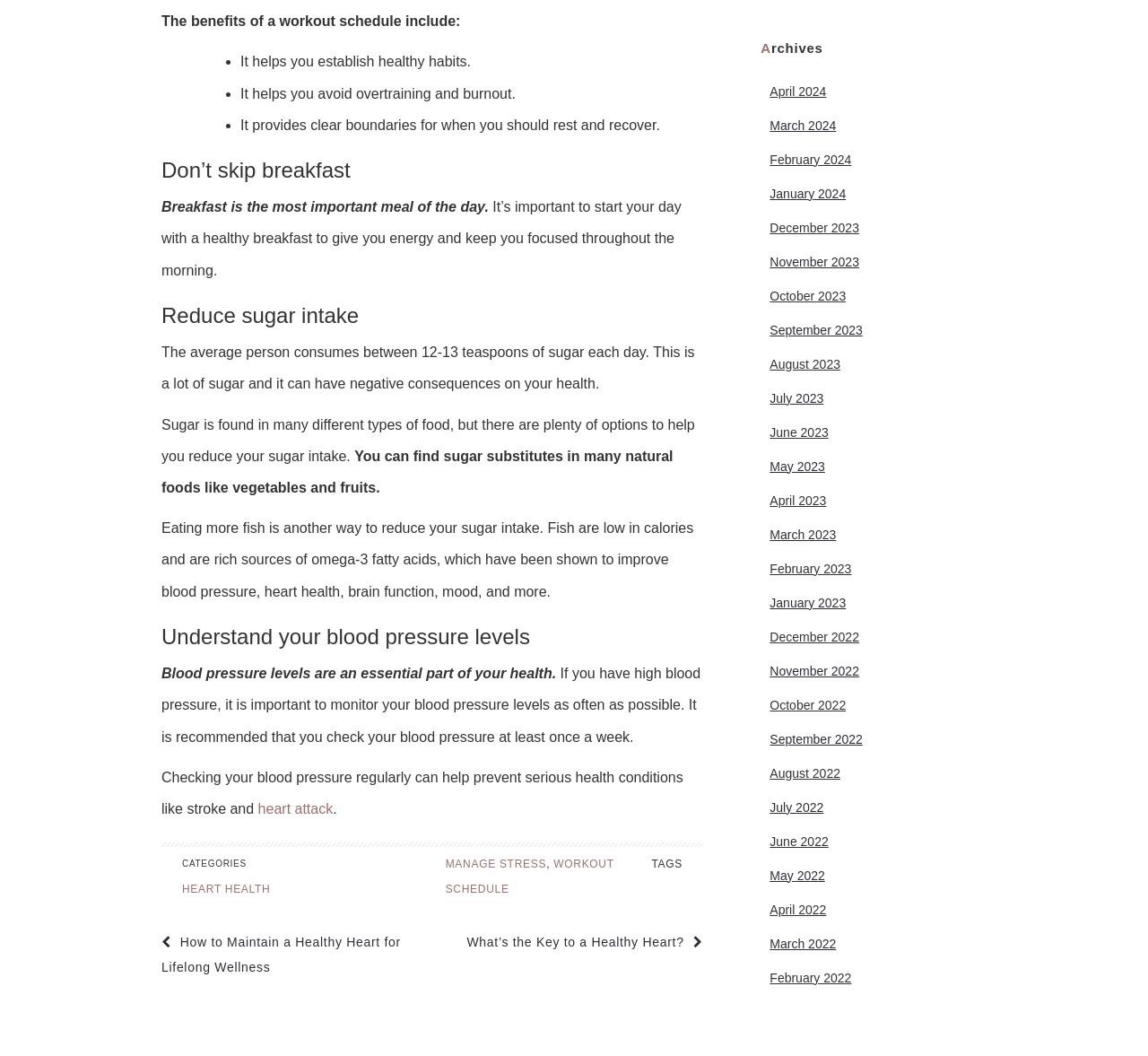Why is it important to monitor blood pressure levels?
Please give a detailed and elaborate explanation in response to the question.

The webpage emphasizes the importance of monitoring blood pressure levels regularly, as it can help prevent serious health conditions like stroke and heart attack.